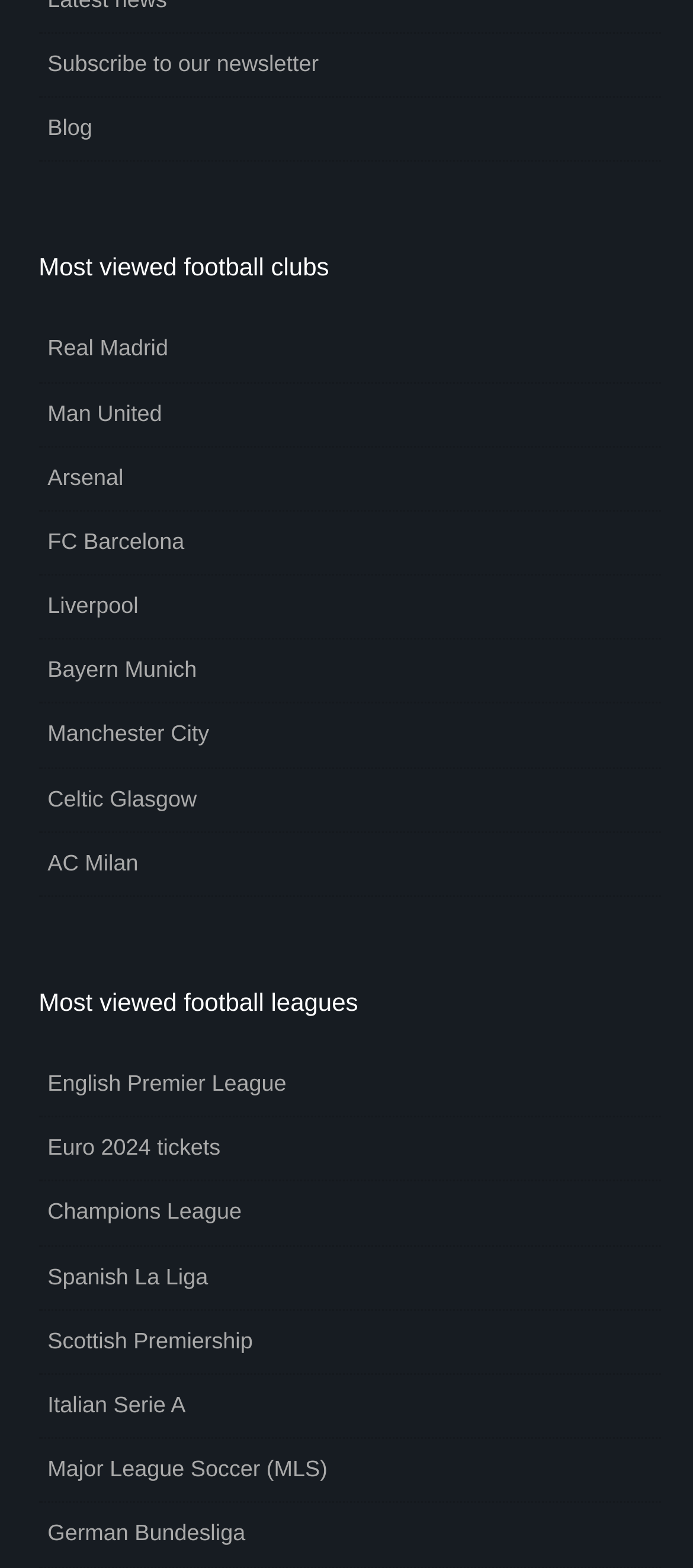Please give a succinct answer using a single word or phrase:
How many football leagues are listed?

7